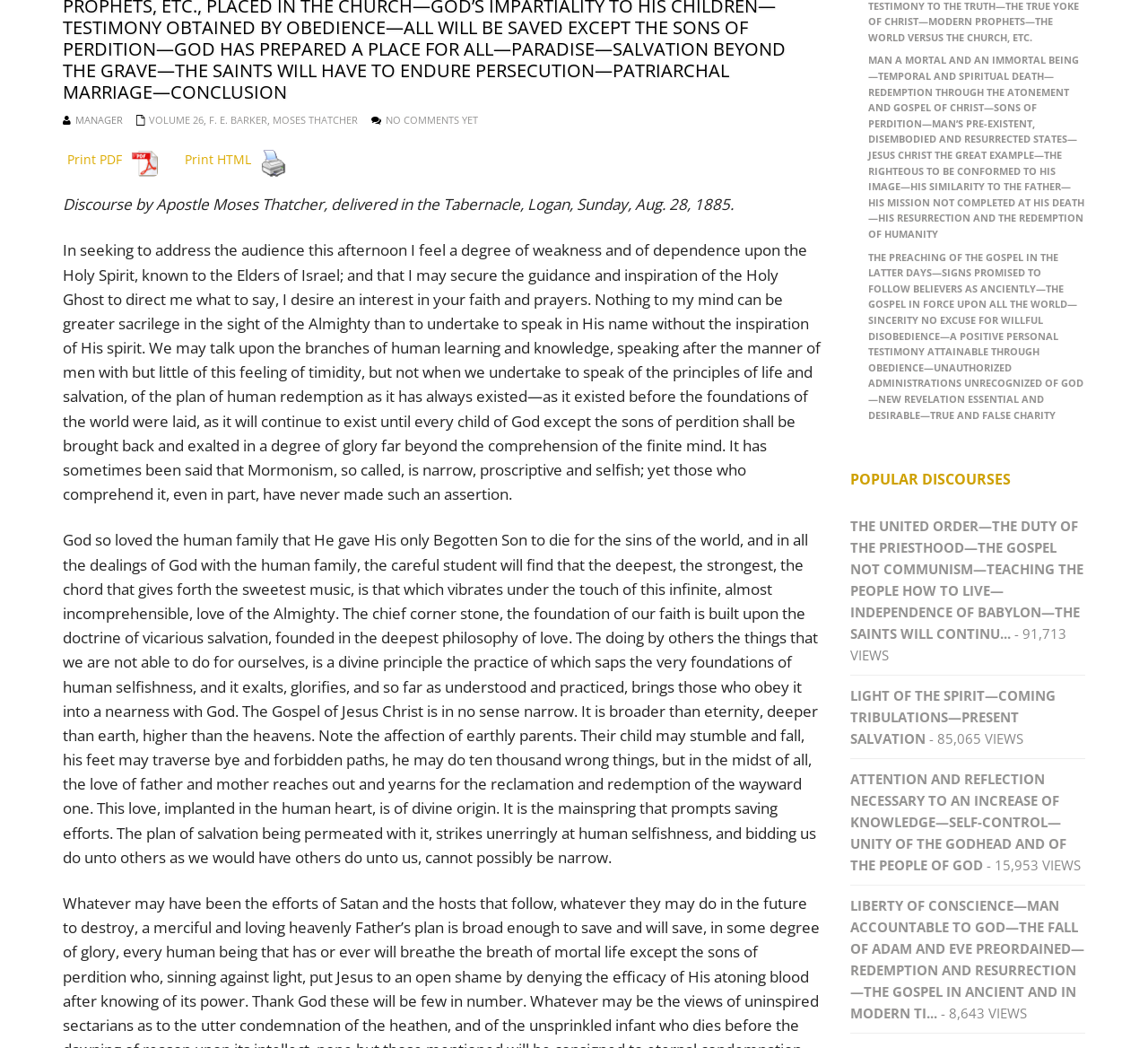Locate the UI element described by F. E. Barker and provide its bounding box coordinates. Use the format (top-left x, top-left y, bottom-right x, bottom-right y) with all values as floating point numbers between 0 and 1.

[0.182, 0.108, 0.233, 0.12]